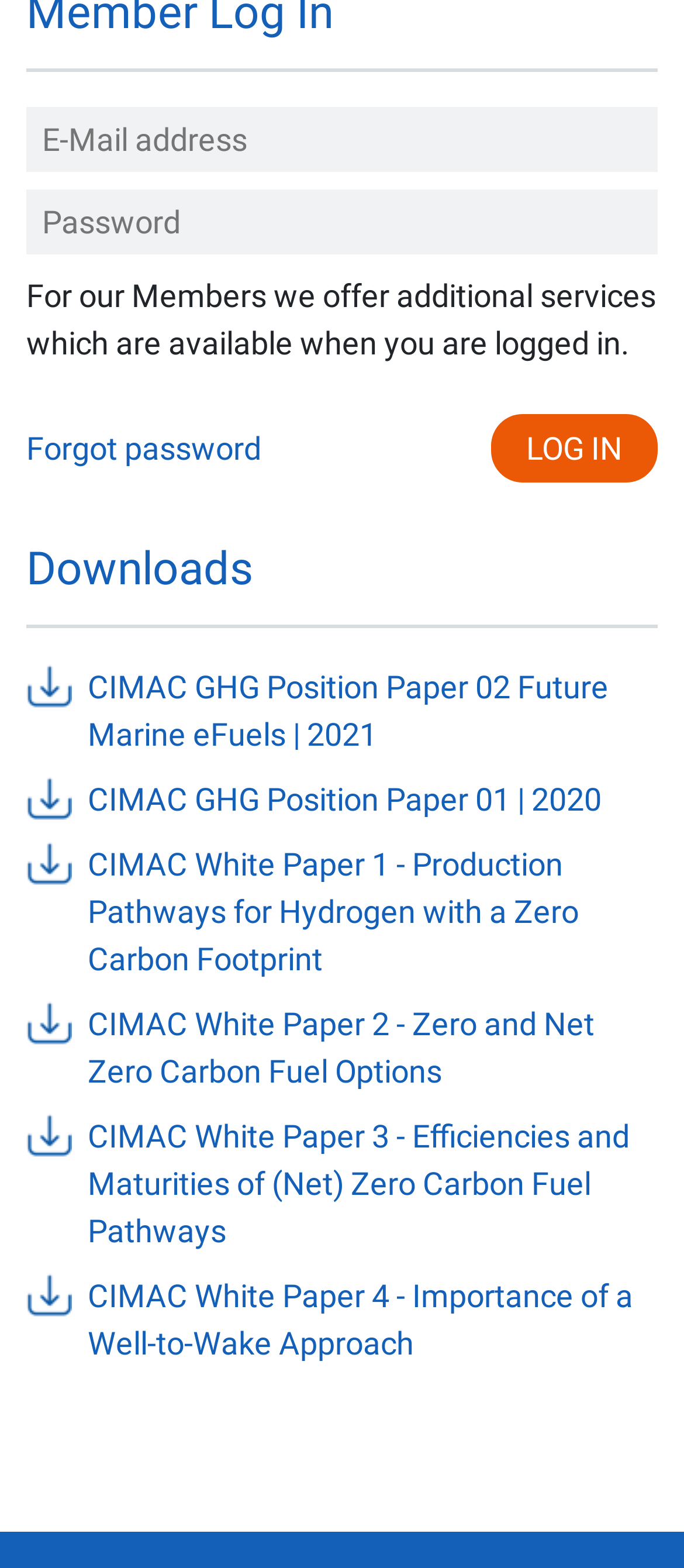Given the description: "name="submit" value="Log in"", determine the bounding box coordinates of the UI element. The coordinates should be formatted as four float numbers between 0 and 1, [left, top, right, bottom].

[0.718, 0.264, 0.962, 0.307]